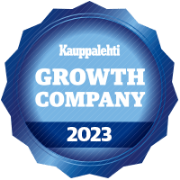What shape is the badge?
From the image, respond using a single word or phrase.

Circular